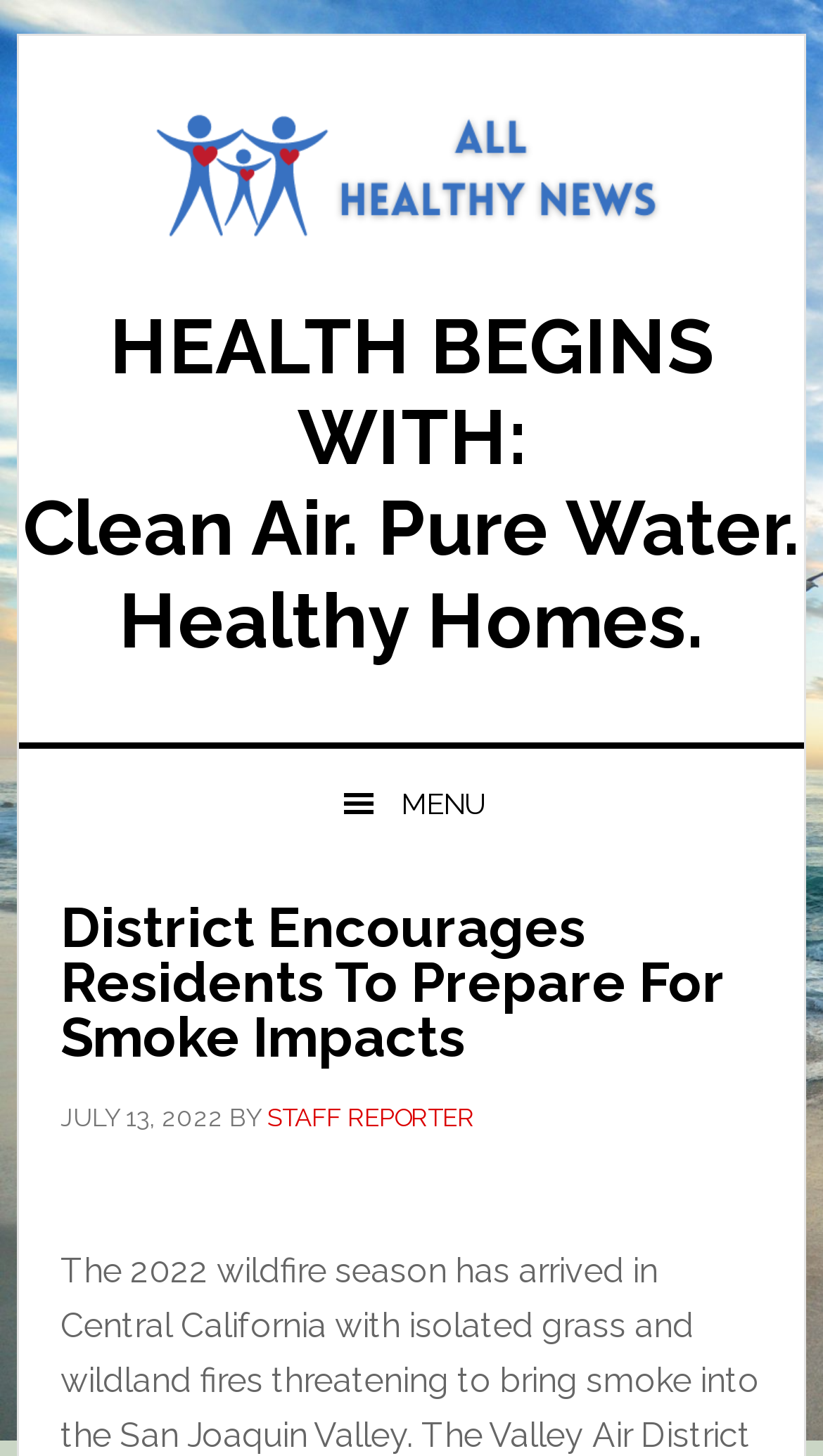What is the date of the article?
Based on the image, provide your answer in one word or phrase.

JULY 13, 2022